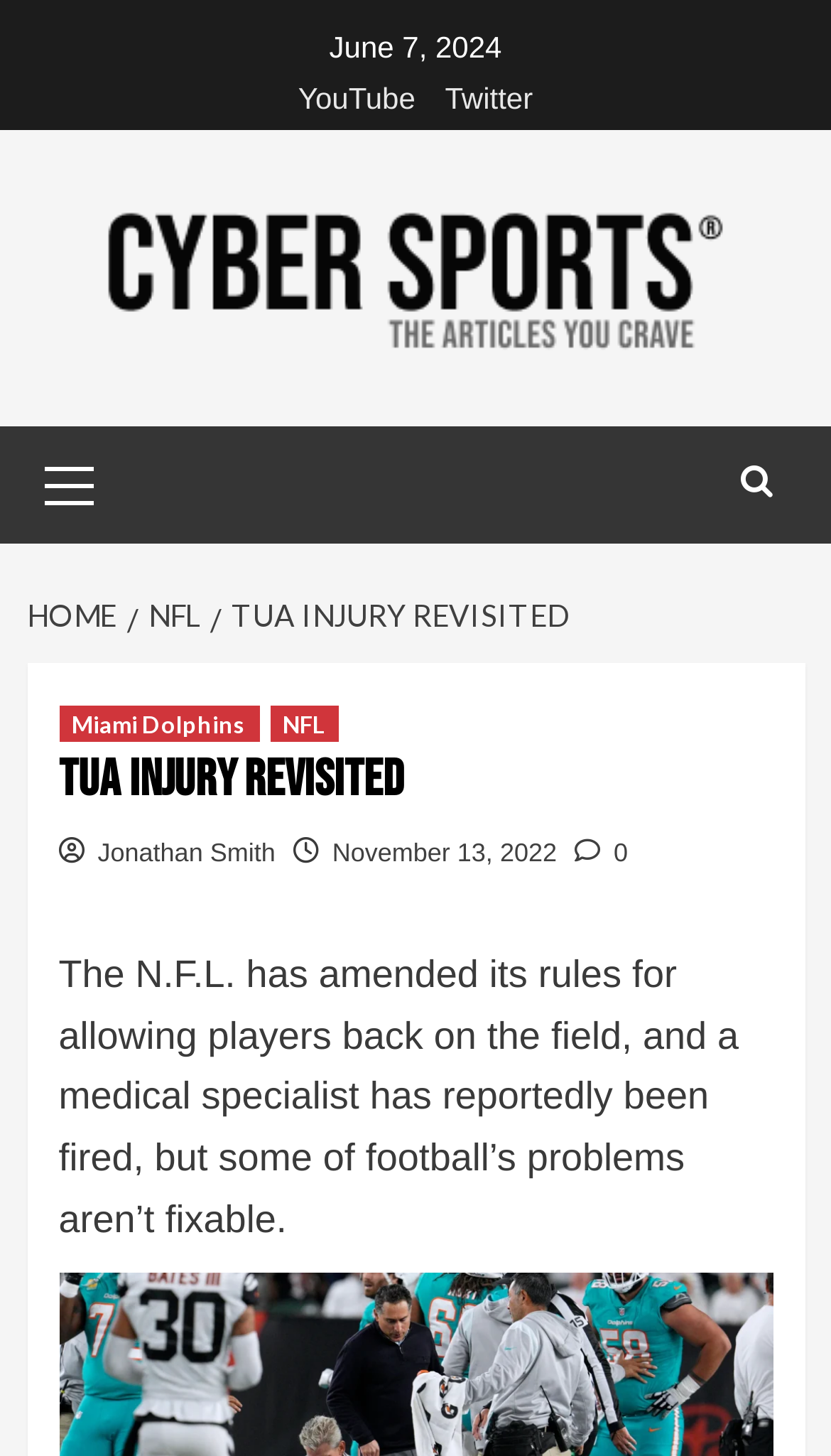What is the date of the article?
Give a one-word or short phrase answer based on the image.

November 13, 2022